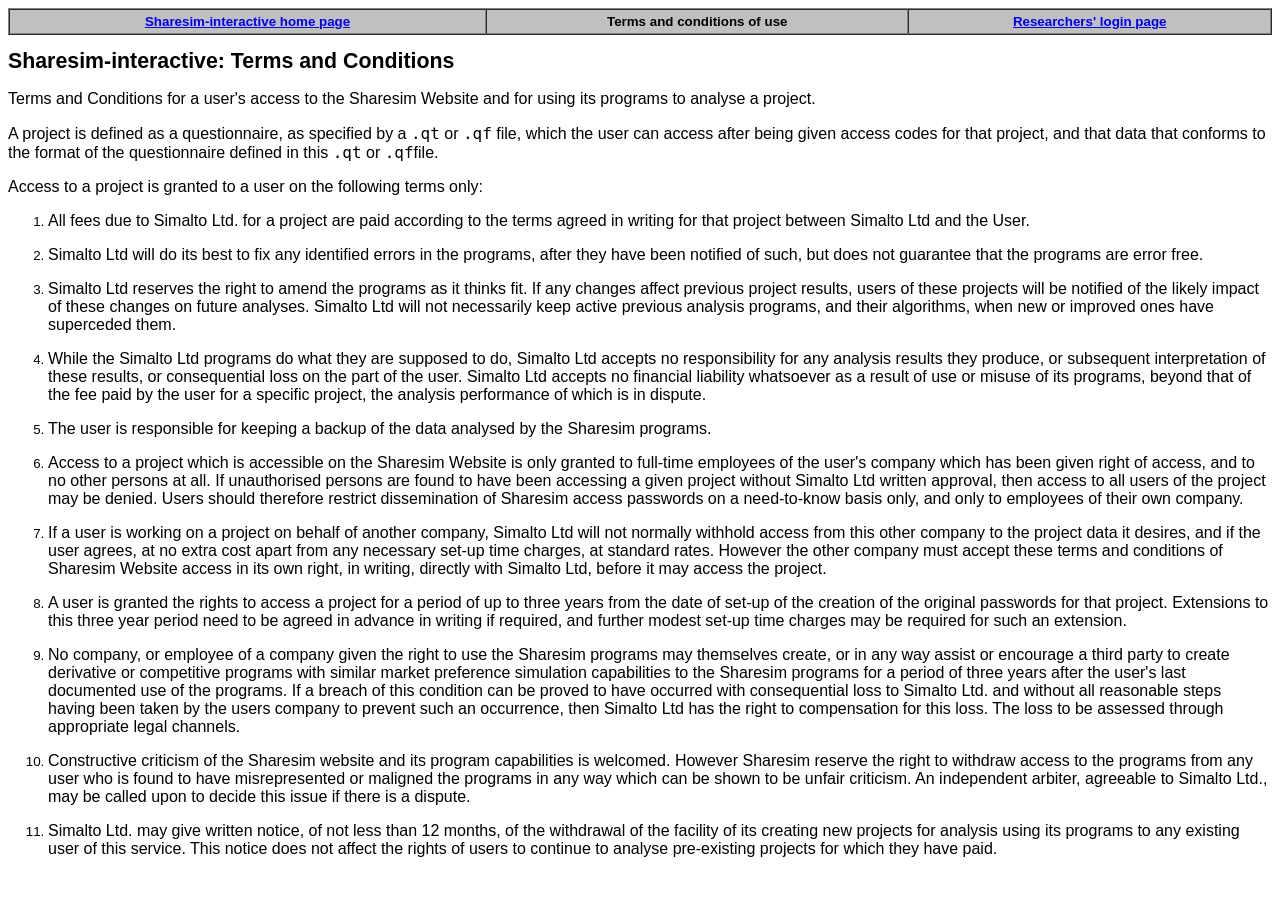How many terms are there for accessing a project?
Please respond to the question with a detailed and thorough explanation.

The webpage lists 11 terms for accessing a project, which are numbered from 1 to 11, and each term describes a specific condition or responsibility for the user.